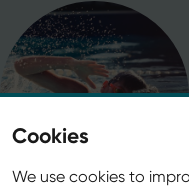What is the purpose of the text above the image?
Answer the question with as much detail as possible.

The text above the image serves as a header, followed by a message that states the website's use of cookies to improve user experience and provide personalized advertising. This indicates that the purpose of the text is to inform users about the website's cookie usage and its benefits.